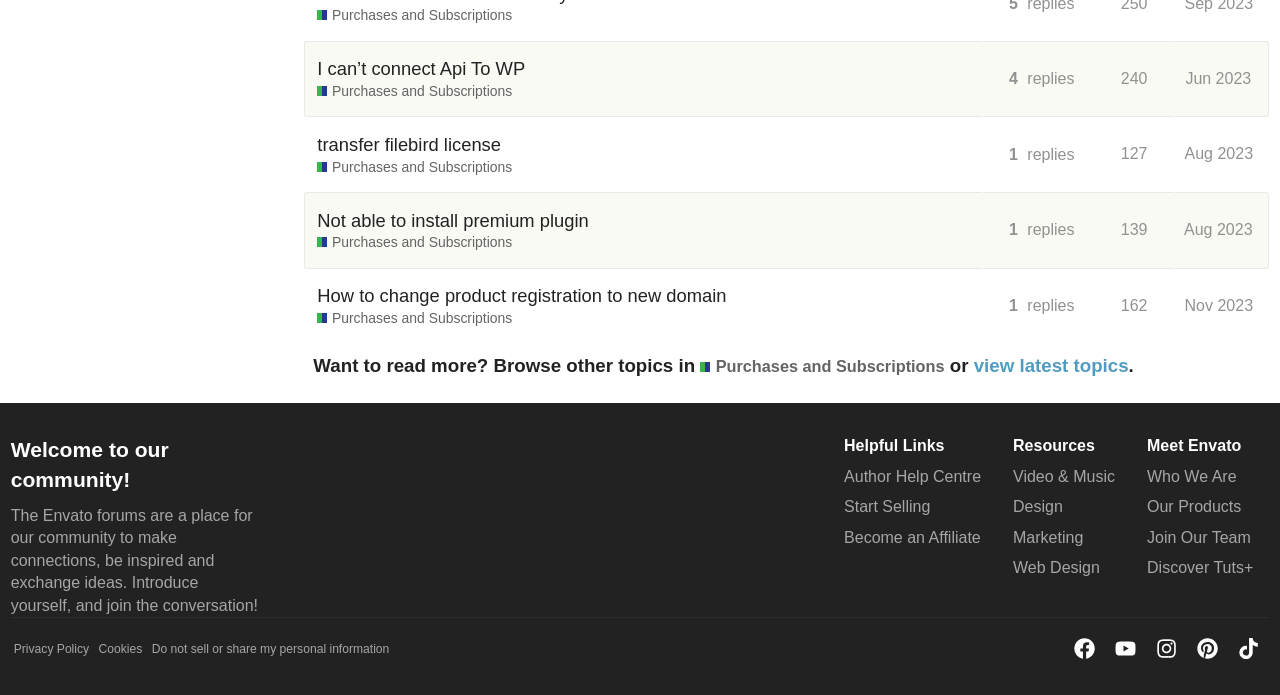Locate the bounding box coordinates of the area that needs to be clicked to fulfill the following instruction: "Click on the 'Home' link". The coordinates should be in the format of four float numbers between 0 and 1, namely [left, top, right, bottom].

None